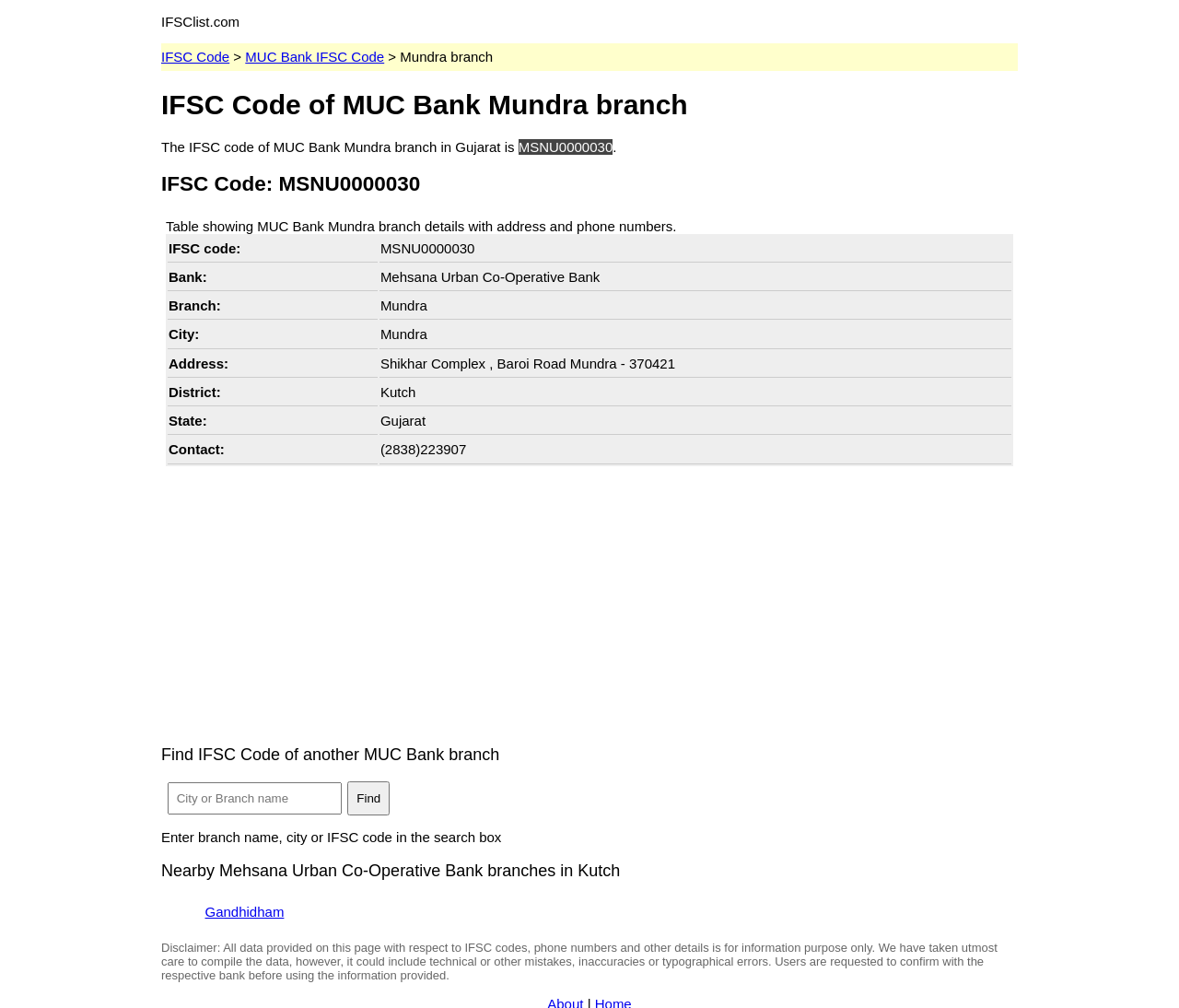Provide a one-word or short-phrase answer to the question:
What is the address of MUC Bank Mundra branch?

Shikhar Complex, Baroi Road Mundra - 370421